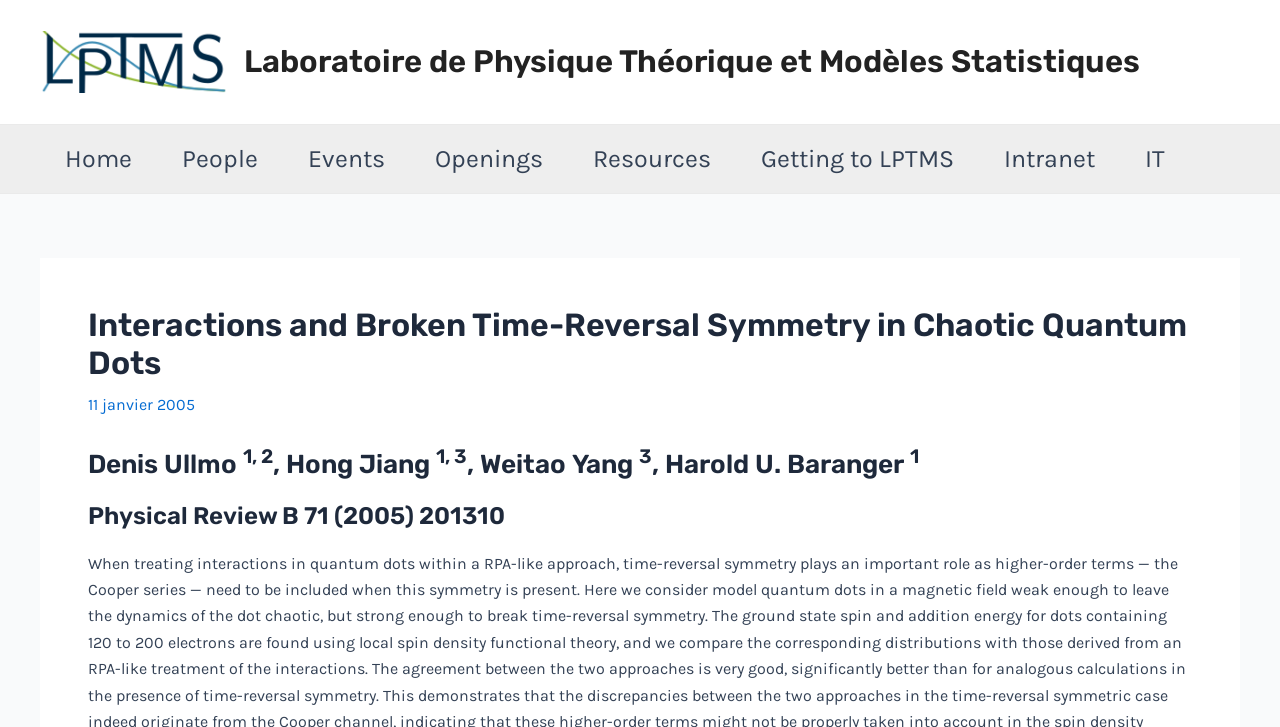Please answer the following question using a single word or phrase: 
What is the name of the laboratory?

Laboratoire de Physique Théorique et Modèles Statistiques